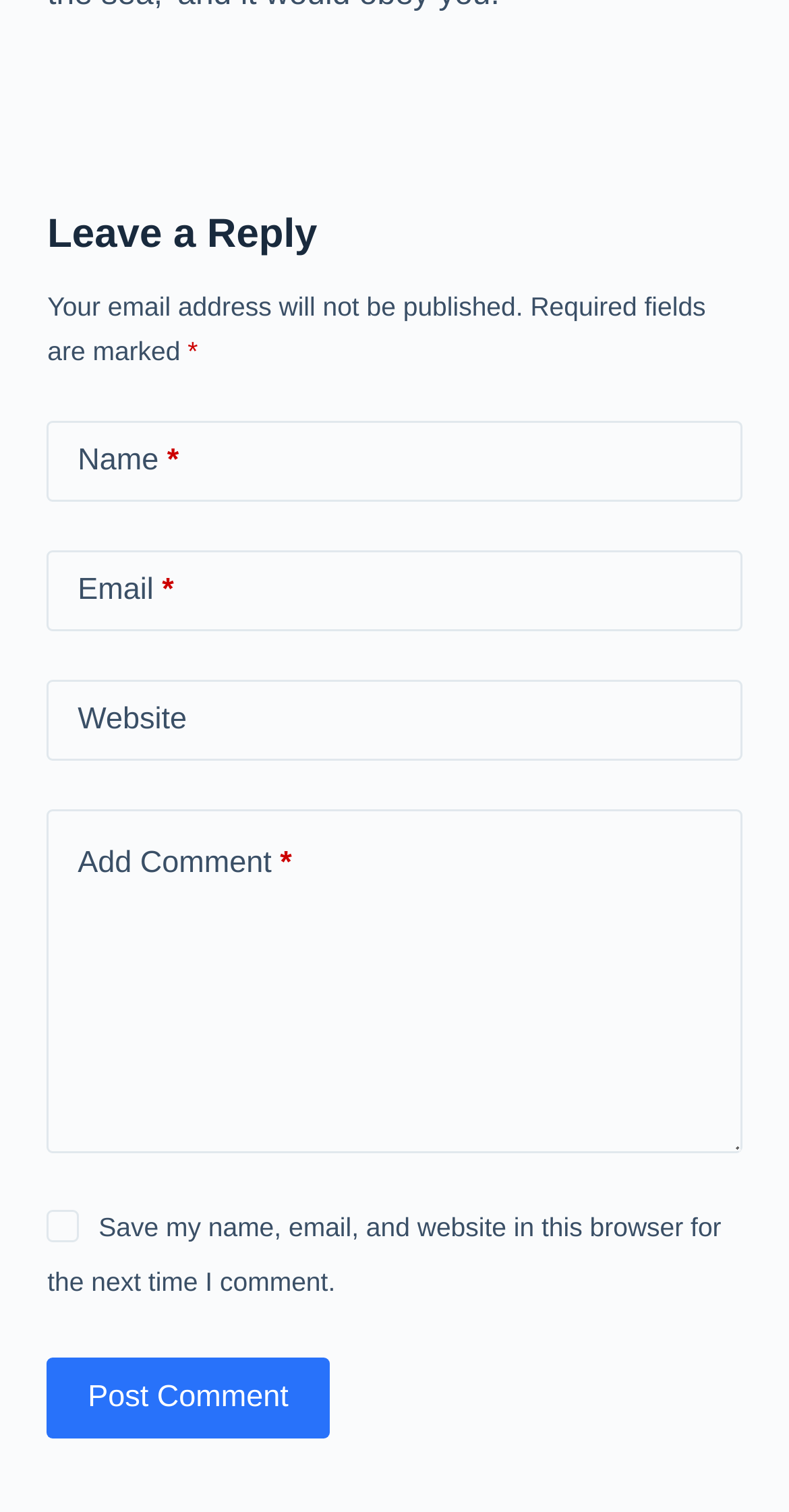Can I save my information for future comments?
Examine the screenshot and reply with a single word or phrase.

Yes